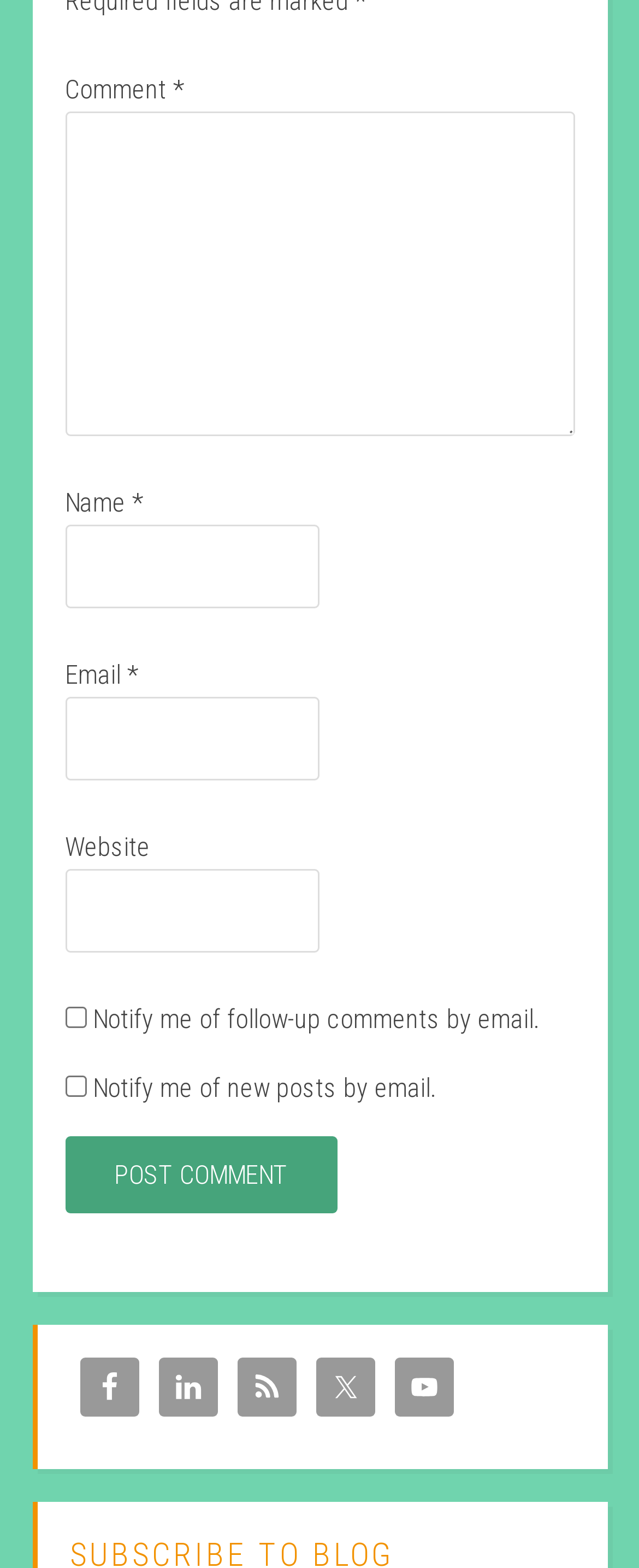Based on the element description "parent_node: Website name="url"", predict the bounding box coordinates of the UI element.

[0.101, 0.554, 0.5, 0.607]